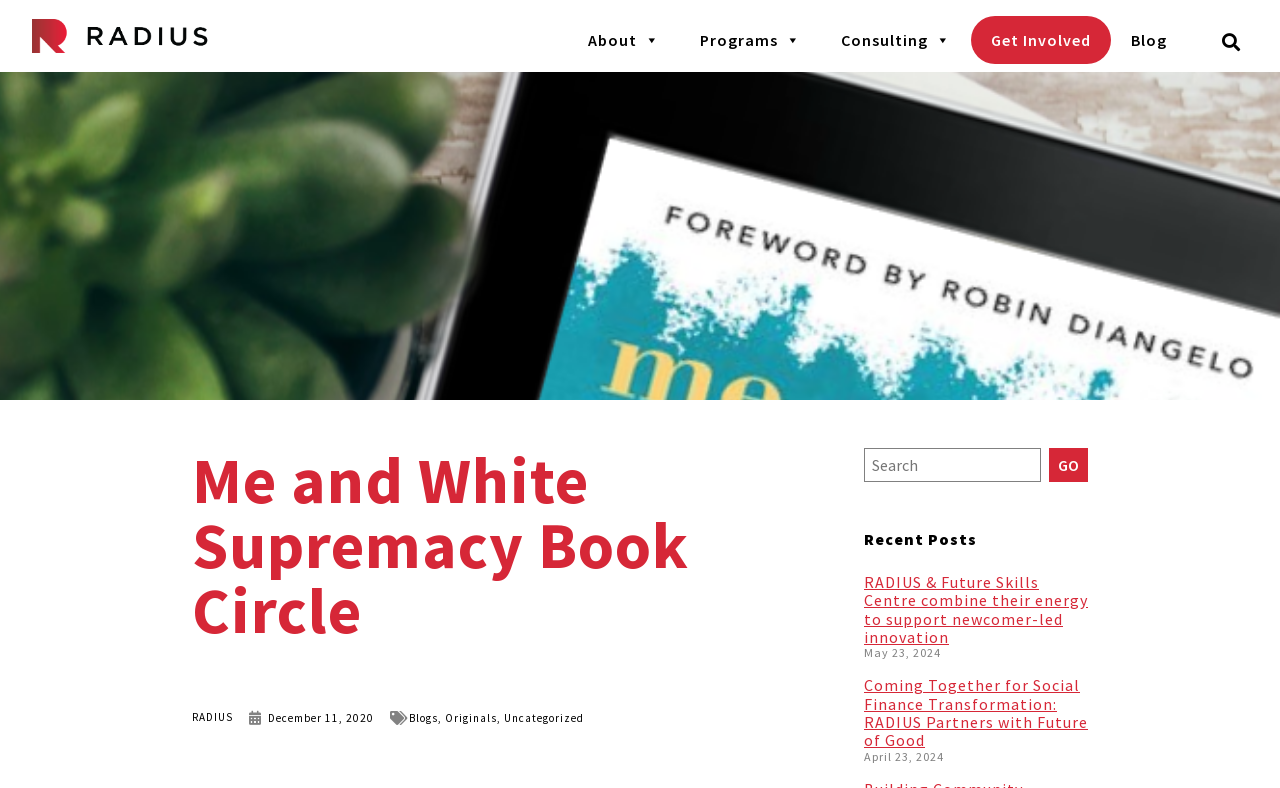Please determine the bounding box coordinates of the element to click on in order to accomplish the following task: "View the page information". Ensure the coordinates are four float numbers ranging from 0 to 1, i.e., [left, top, right, bottom].

None